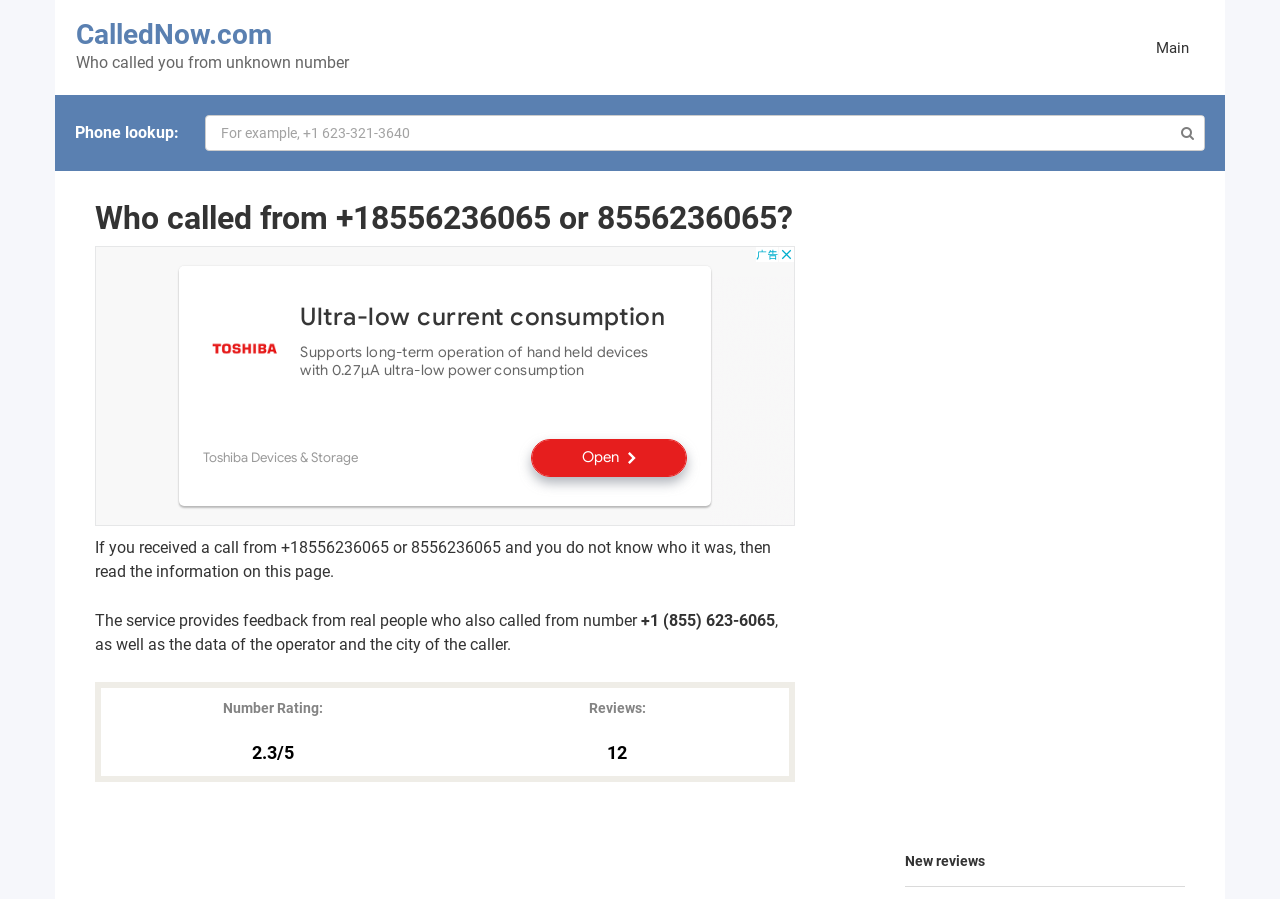How many reviews are there for the phone number?
Please look at the screenshot and answer in one word or a short phrase.

12